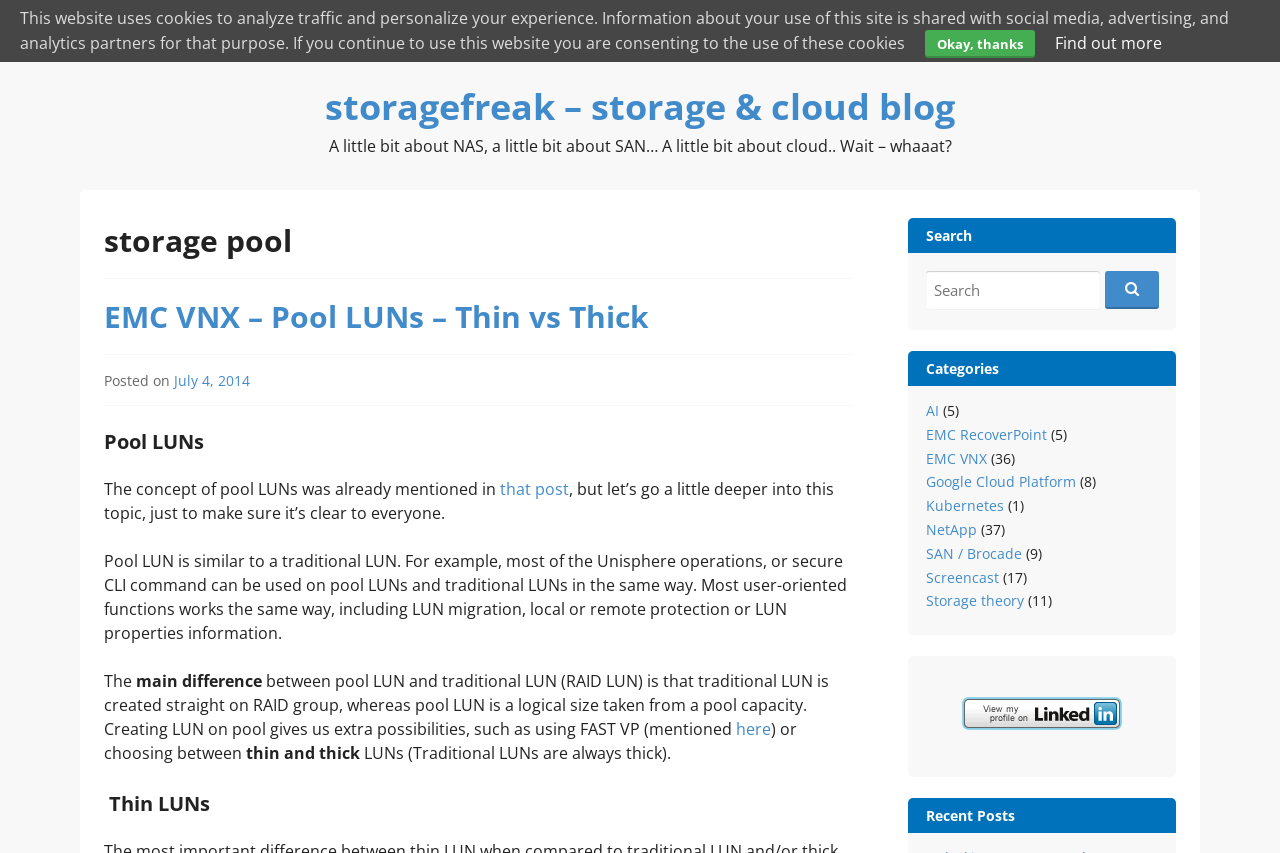Locate the bounding box coordinates of the area where you should click to accomplish the instruction: "Read the post about EMC VNX – Pool LUNs – Thin vs Thick".

[0.081, 0.345, 0.668, 0.416]